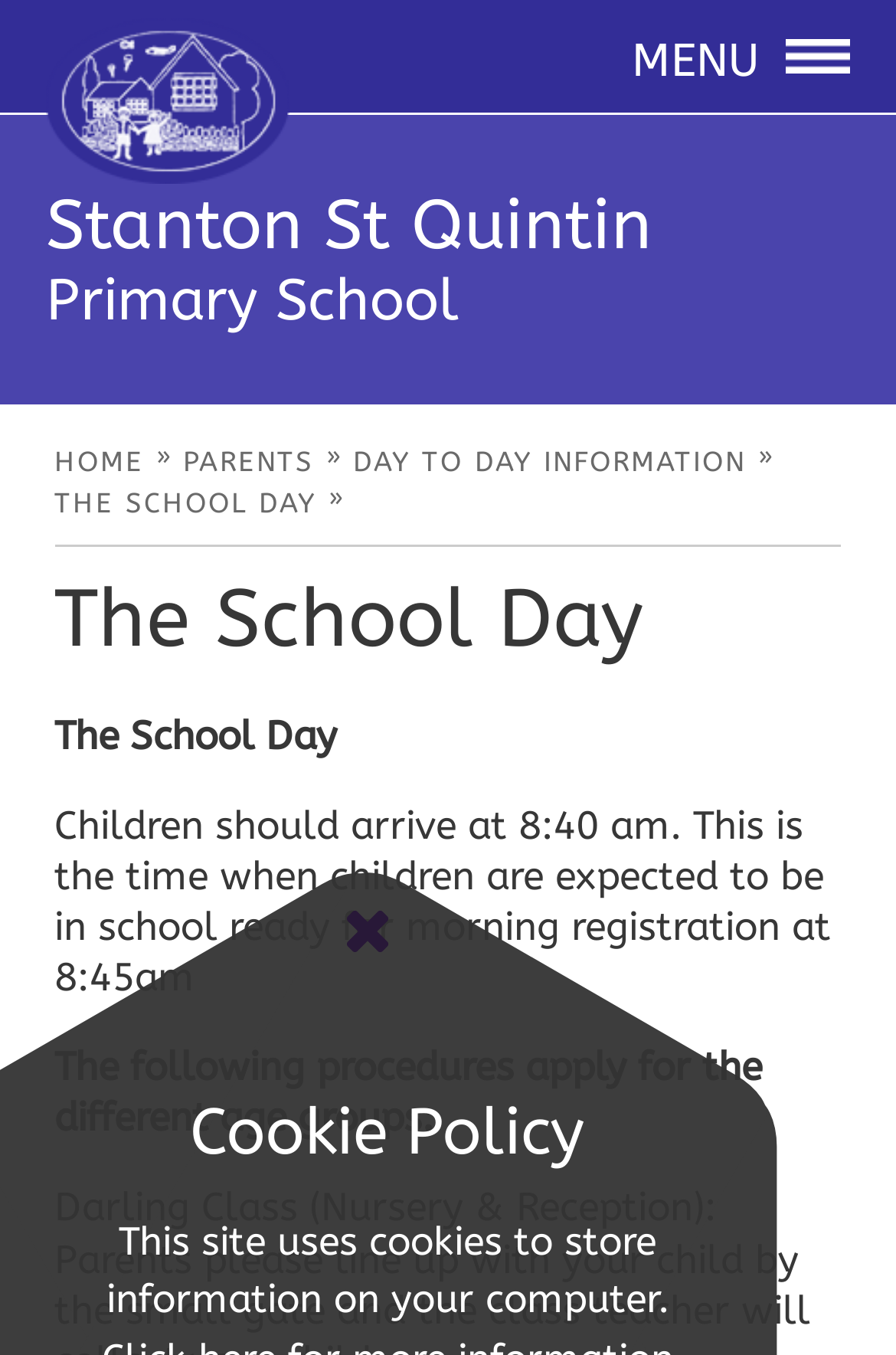Given the following UI element description: "Parents", find the bounding box coordinates in the webpage screenshot.

[0.204, 0.329, 0.35, 0.353]